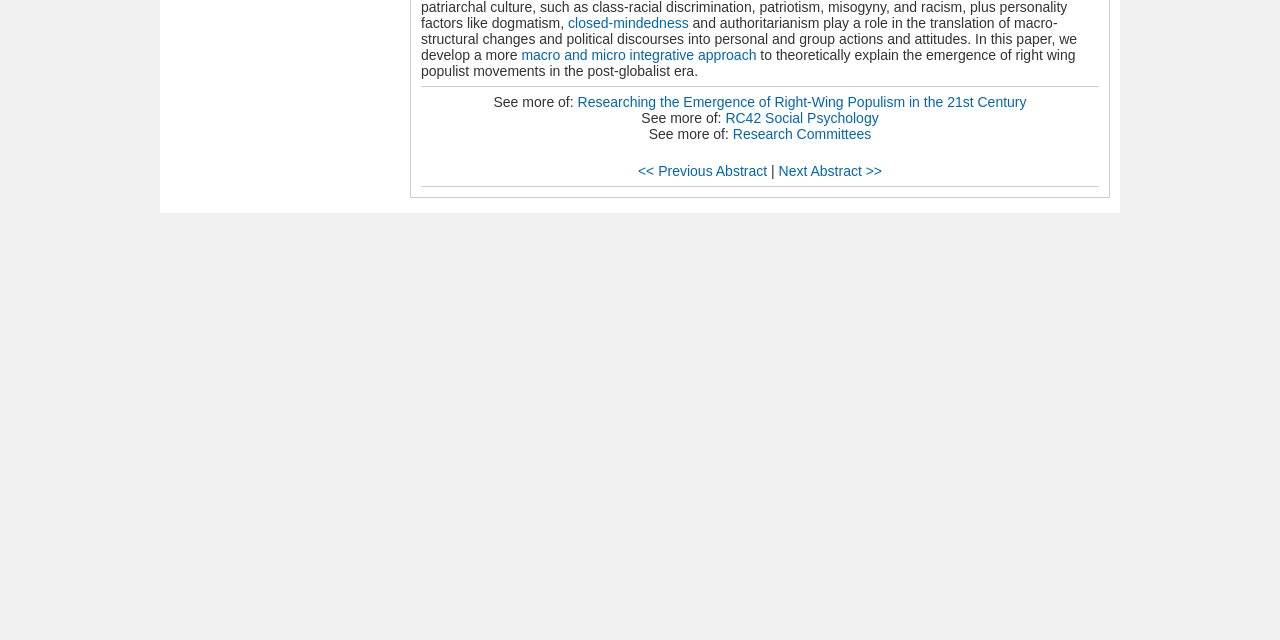Locate the UI element described by Research Committees in the provided webpage screenshot. Return the bounding box coordinates in the format (top-left x, top-left y, bottom-right x, bottom-right y), ensuring all values are between 0 and 1.

[0.572, 0.197, 0.681, 0.222]